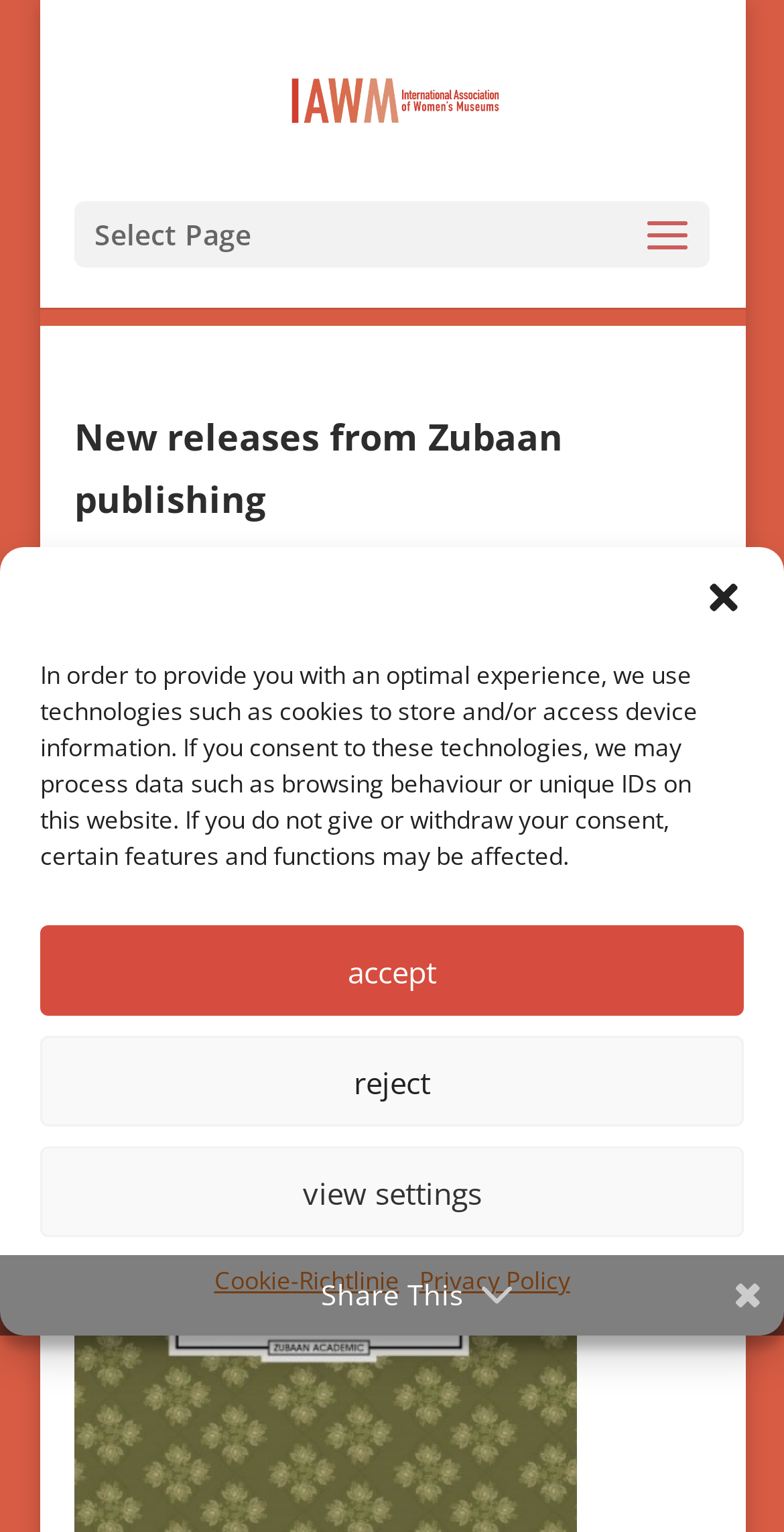Show me the bounding box coordinates of the clickable region to achieve the task as per the instruction: "Buy books directly from the webstore".

[0.095, 0.526, 0.831, 0.582]